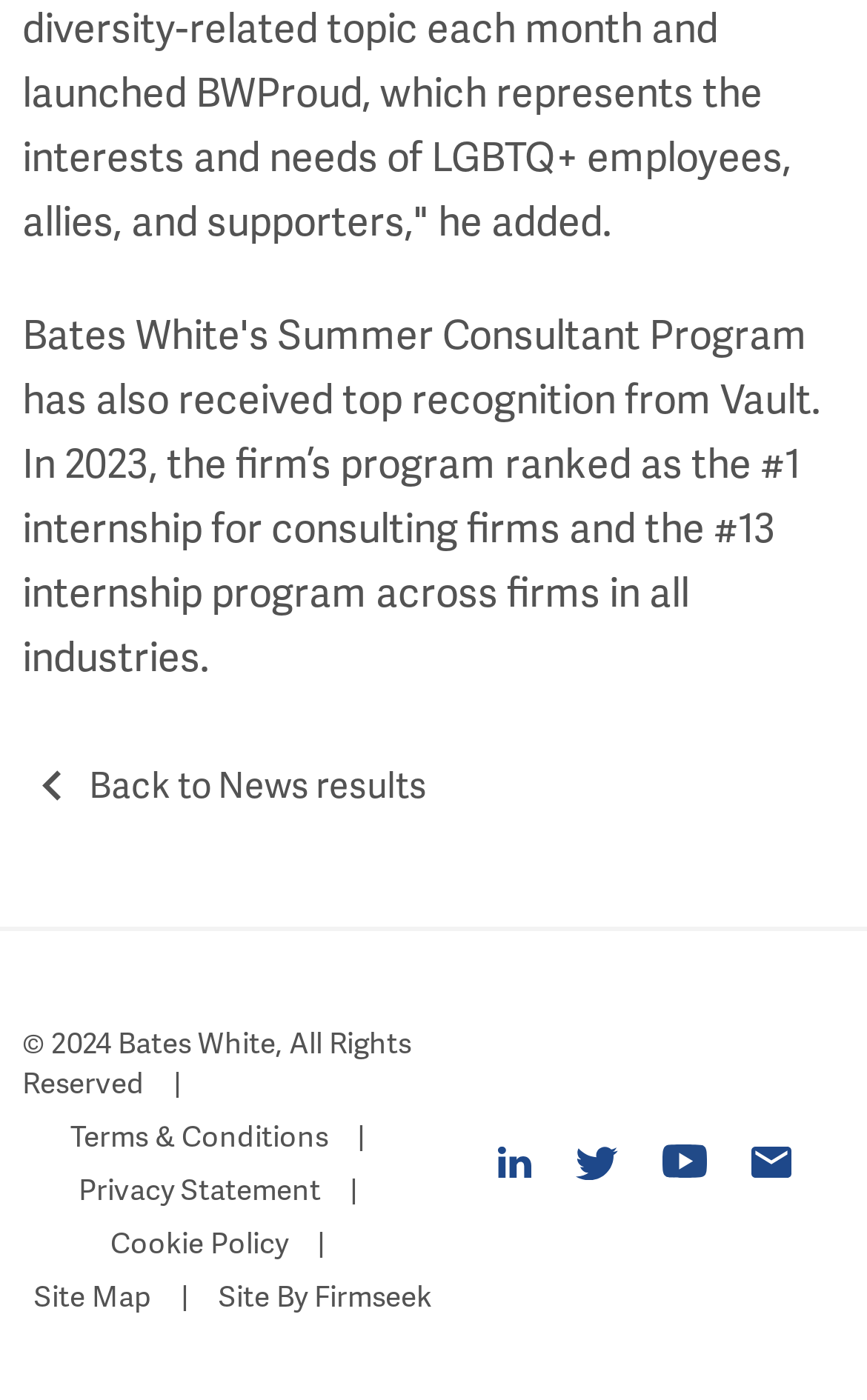What is the copyright year?
Please use the image to deliver a detailed and complete answer.

I found the copyright year by looking at the StaticText element that says '© 2024 Bates White, All Rights Reserved'.